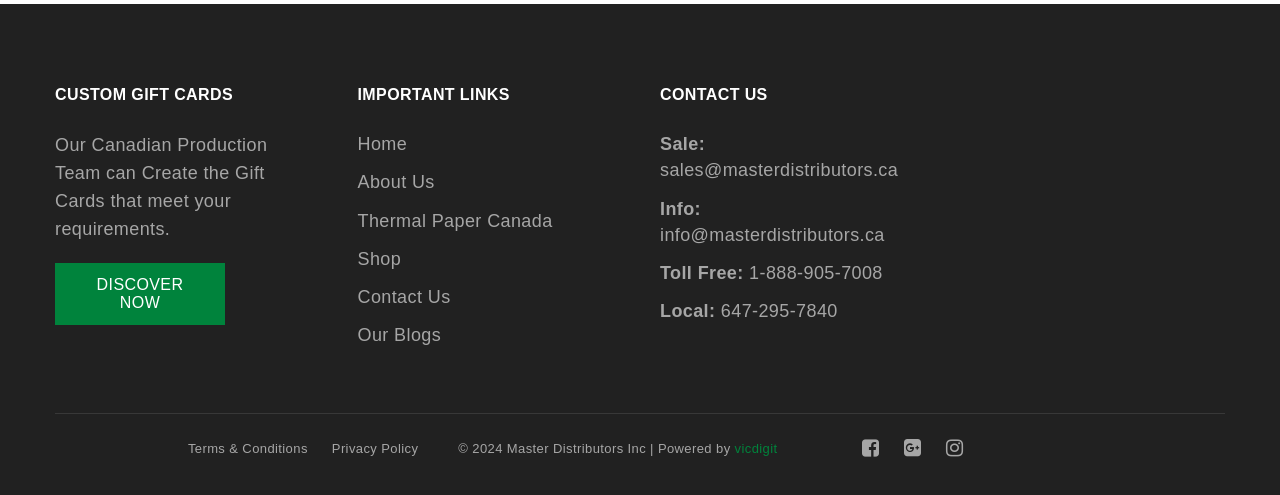What is the toll-free phone number?
By examining the image, provide a one-word or phrase answer.

1-888-905-7008